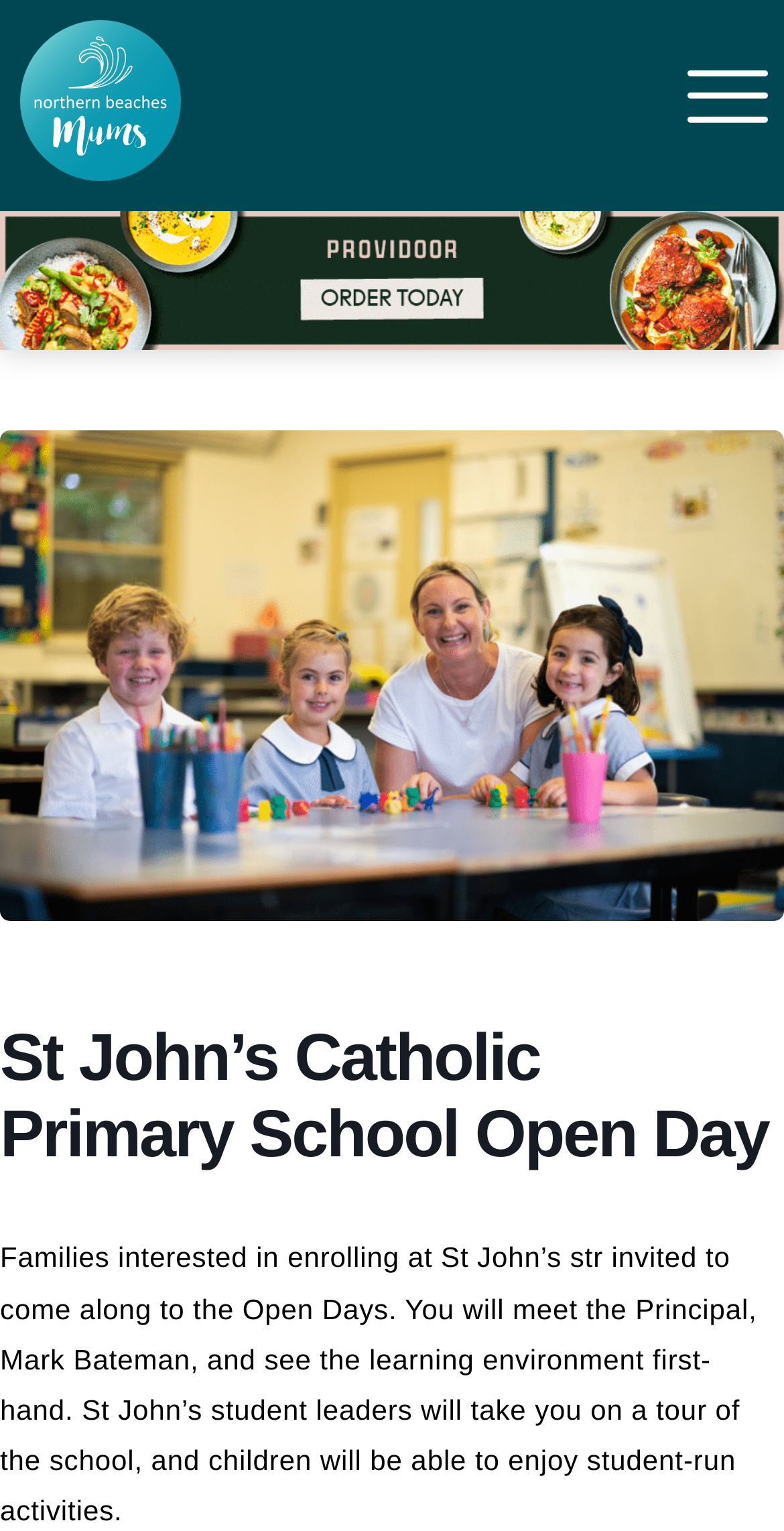Determine the webpage's heading and output its text content.

St John’s Catholic Primary School Open Day